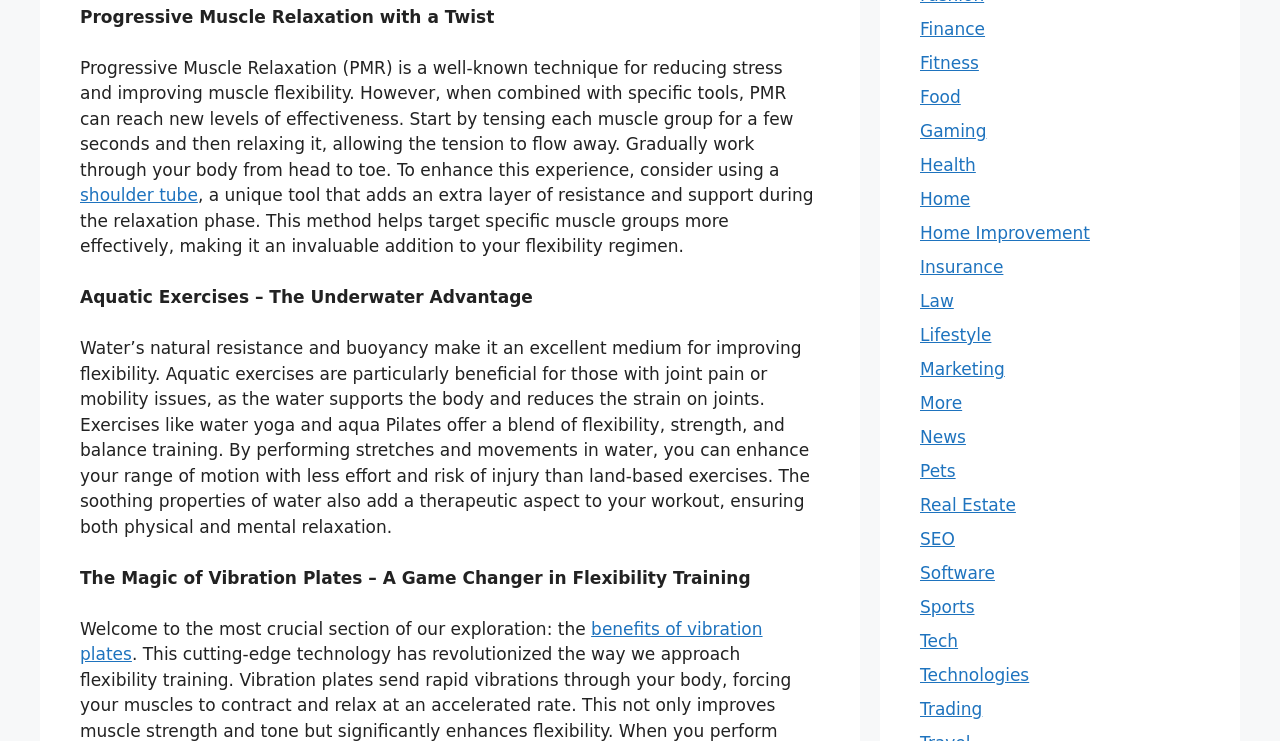Determine the bounding box coordinates for the region that must be clicked to execute the following instruction: "Visit 'Sports'".

[0.719, 0.806, 0.761, 0.833]